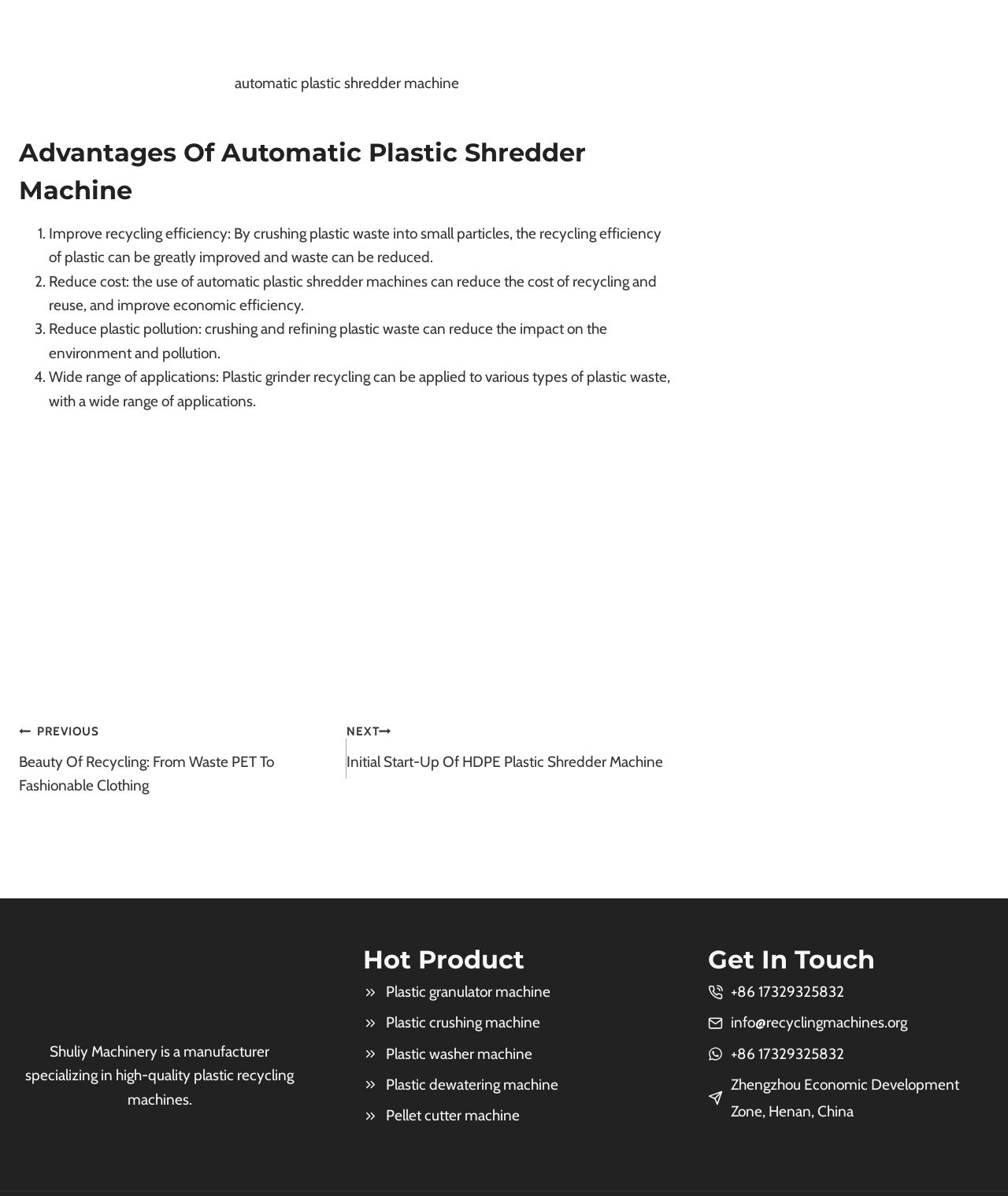Use a single word or phrase to answer the question: What is the text of the first link in the post navigation?

PREVIOUS Beauty Of Recycling: From Waste PET To Fashionable Clothing